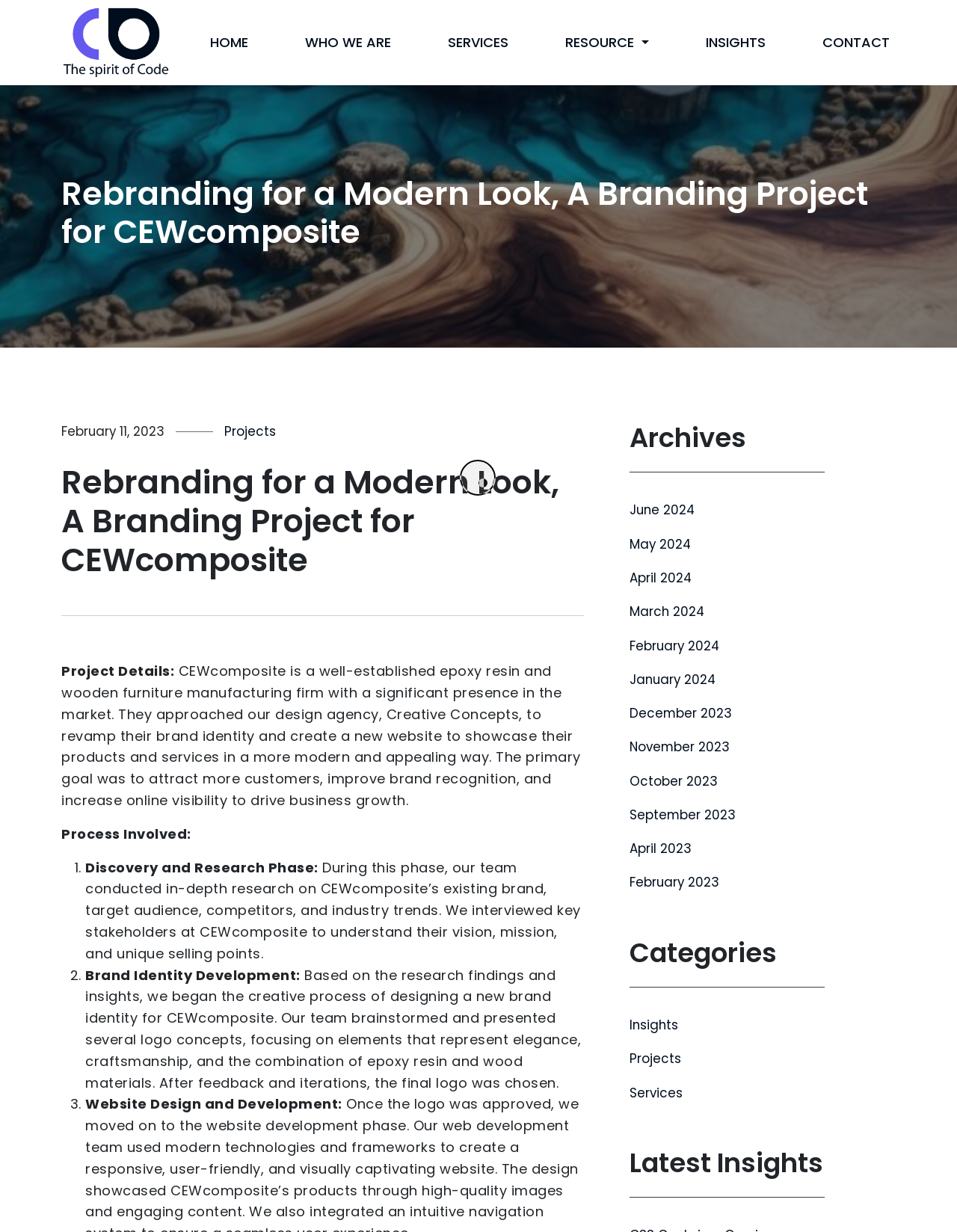Construct a comprehensive description capturing every detail on the webpage.

This webpage is about a branding project for CEWcomposite, a well-established epoxy resin and wooden furniture manufacturing firm. At the top, there is a navigation menu with links to "HOME", "WHO WE ARE", "SERVICES", "RESOURCE", "INSIGHTS", and "CONTACT". Below the navigation menu, there is a header section with a heading that reads "Rebranding for a Modern Look, A Branding Project for CEWcomposite" and a subheading that displays the date "February 11, 2023". 

On the left side of the page, there is a main content section that describes the project details. The text explains that CEWcomposite approached the design agency, Creative Concepts, to revamp their brand identity and create a new website to showcase their products and services in a more modern and appealing way. The primary goal was to attract more customers, improve brand recognition, and increase online visibility to drive business growth.

Below the project details, there are three sections that outline the process involved in the project. The first section is about the discovery and research phase, where the team conducted in-depth research on CEWcomposite's existing brand, target audience, competitors, and industry trends. The second section is about brand identity development, where the team designed a new brand identity for CEWcomposite, focusing on elements that represent elegance, craftsmanship, and the combination of epoxy resin and wood materials. The third section is about website design and development.

On the right side of the page, there are three sections: "Archives", "Categories", and "Latest Insights". The "Archives" section lists links to months from June 2024 to February 2023. The "Categories" section lists links to "Insights", "Projects", and "Services". The "Latest Insights" section is a heading with no content below it.